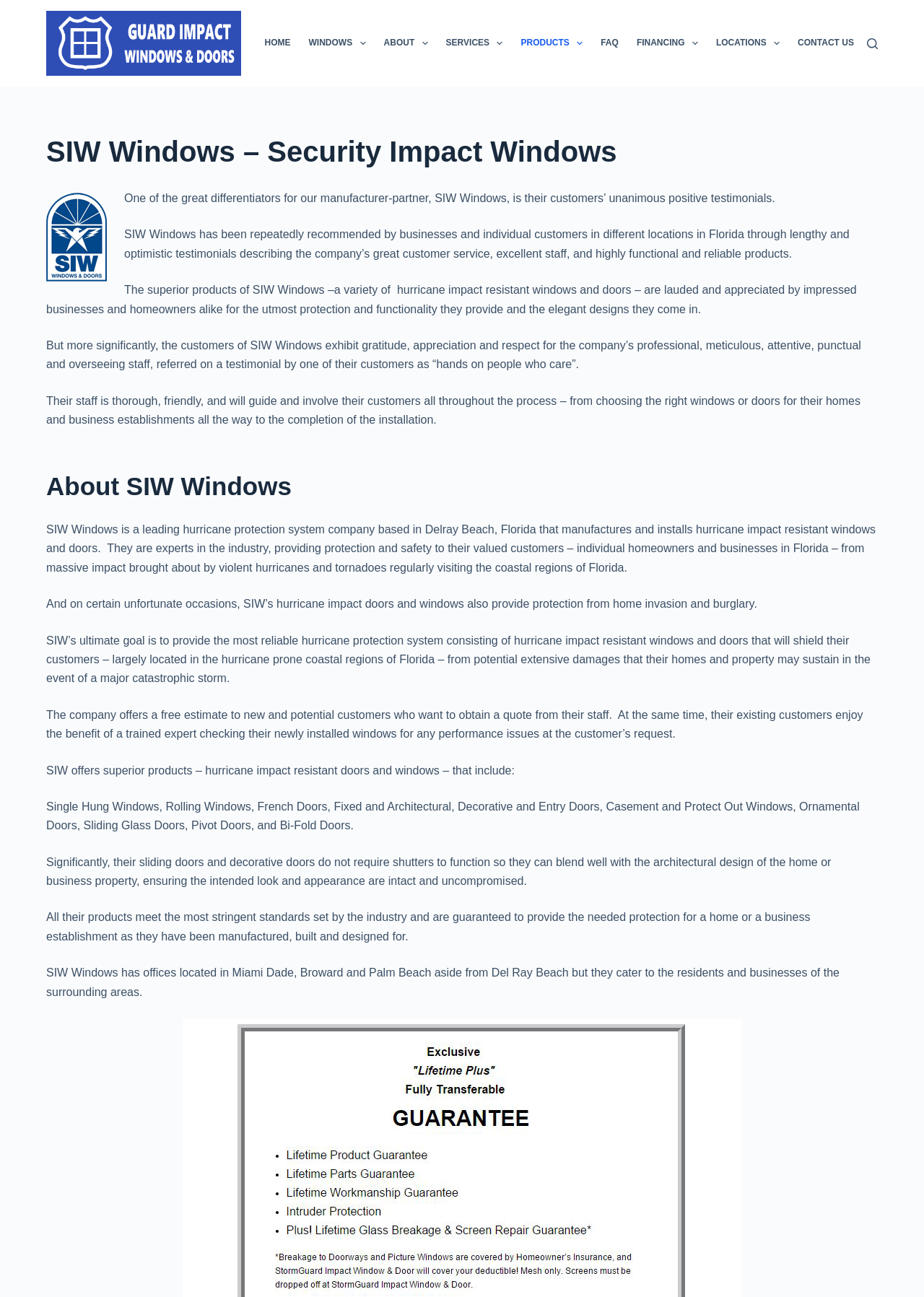Can you determine the bounding box coordinates of the area that needs to be clicked to fulfill the following instruction: "Click on the 'CONTACT US' link"?

[0.854, 0.0, 0.934, 0.067]